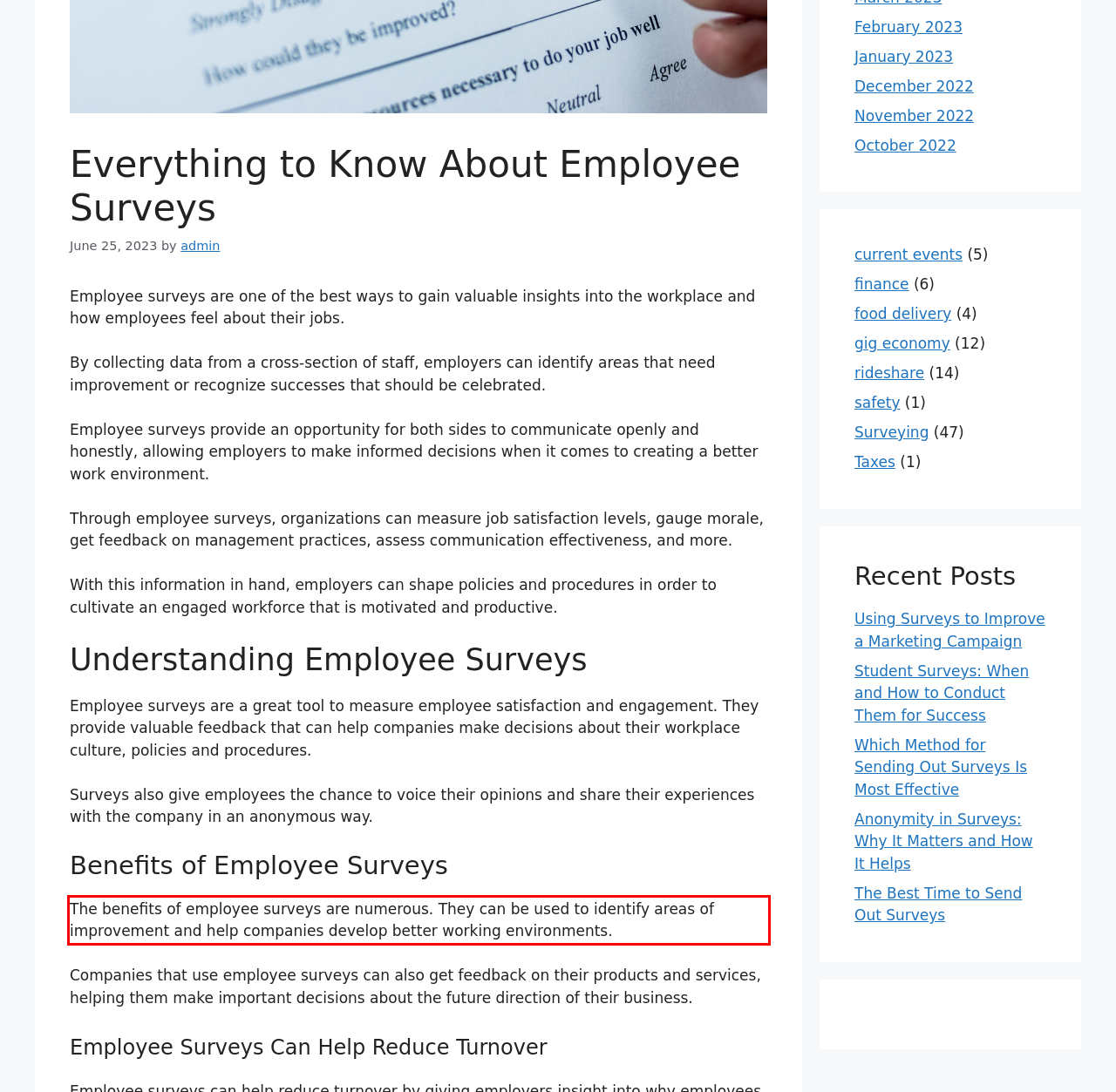Identify the red bounding box in the webpage screenshot and perform OCR to generate the text content enclosed.

The benefits of employee surveys are numerous. They can be used to identify areas of improvement and help companies develop better working environments.